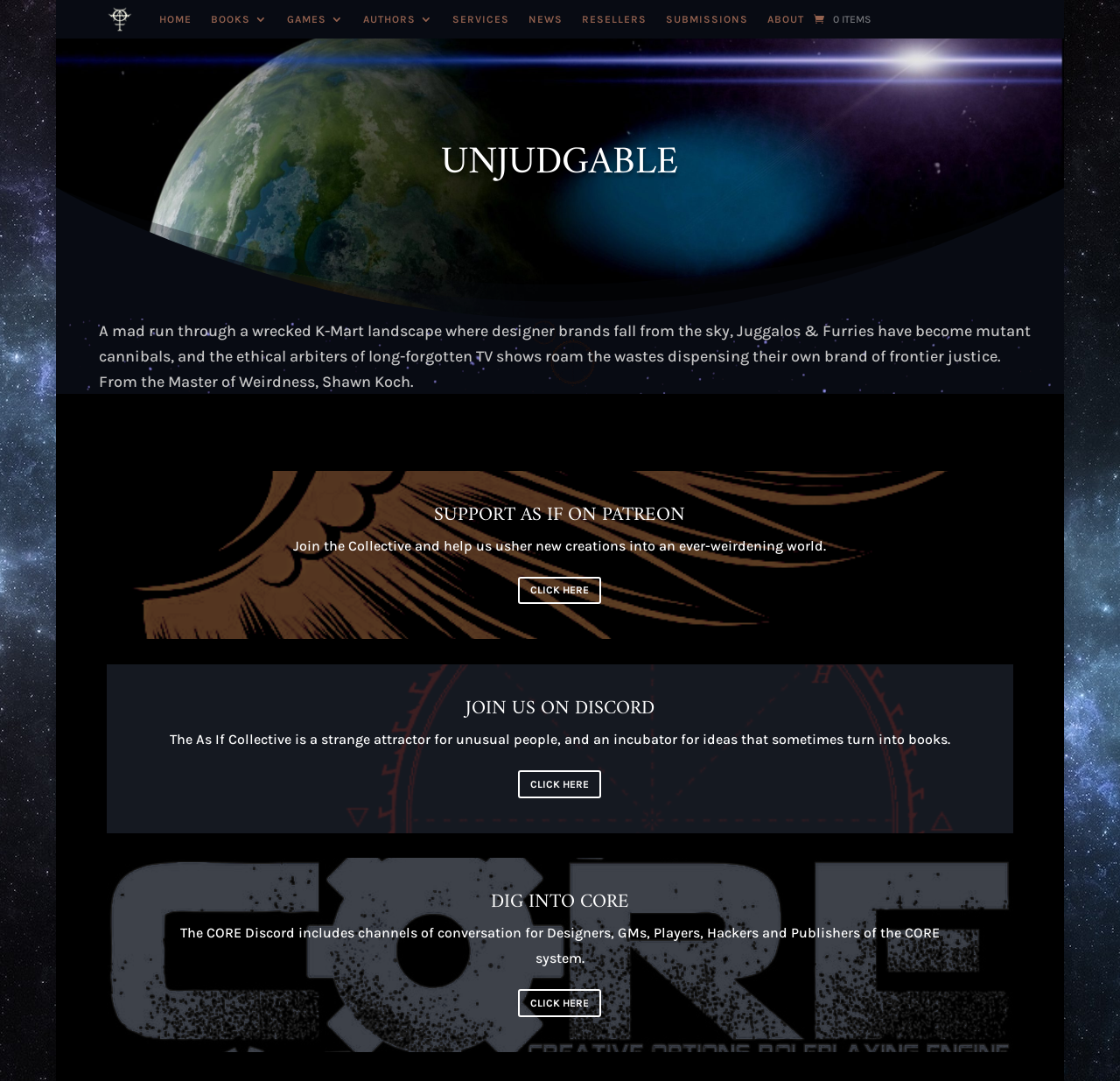Respond with a single word or short phrase to the following question: 
What is the purpose of the As If Collective?

Incubator for ideas